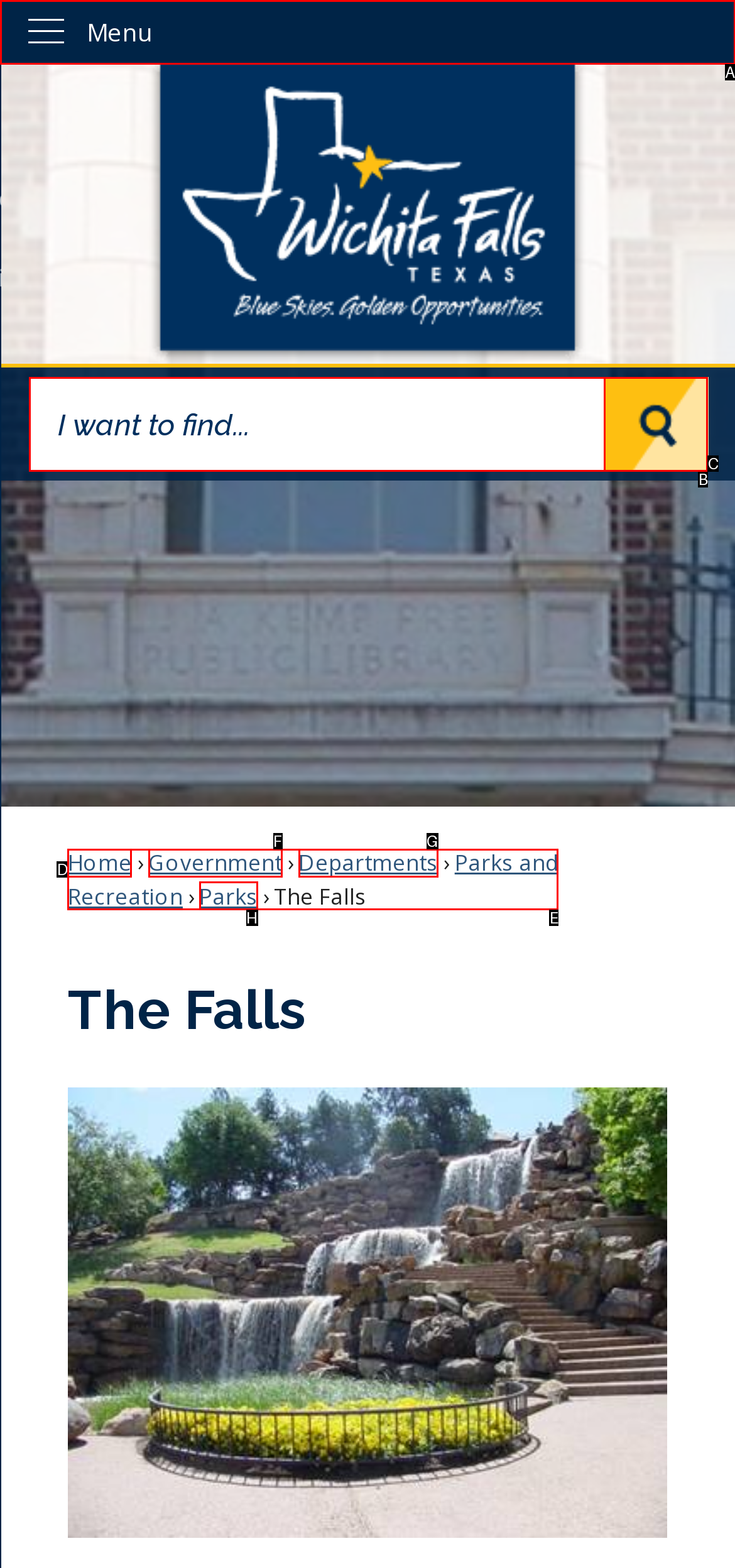Identify the correct option to click in order to accomplish the task: Open the menu Provide your answer with the letter of the selected choice.

A